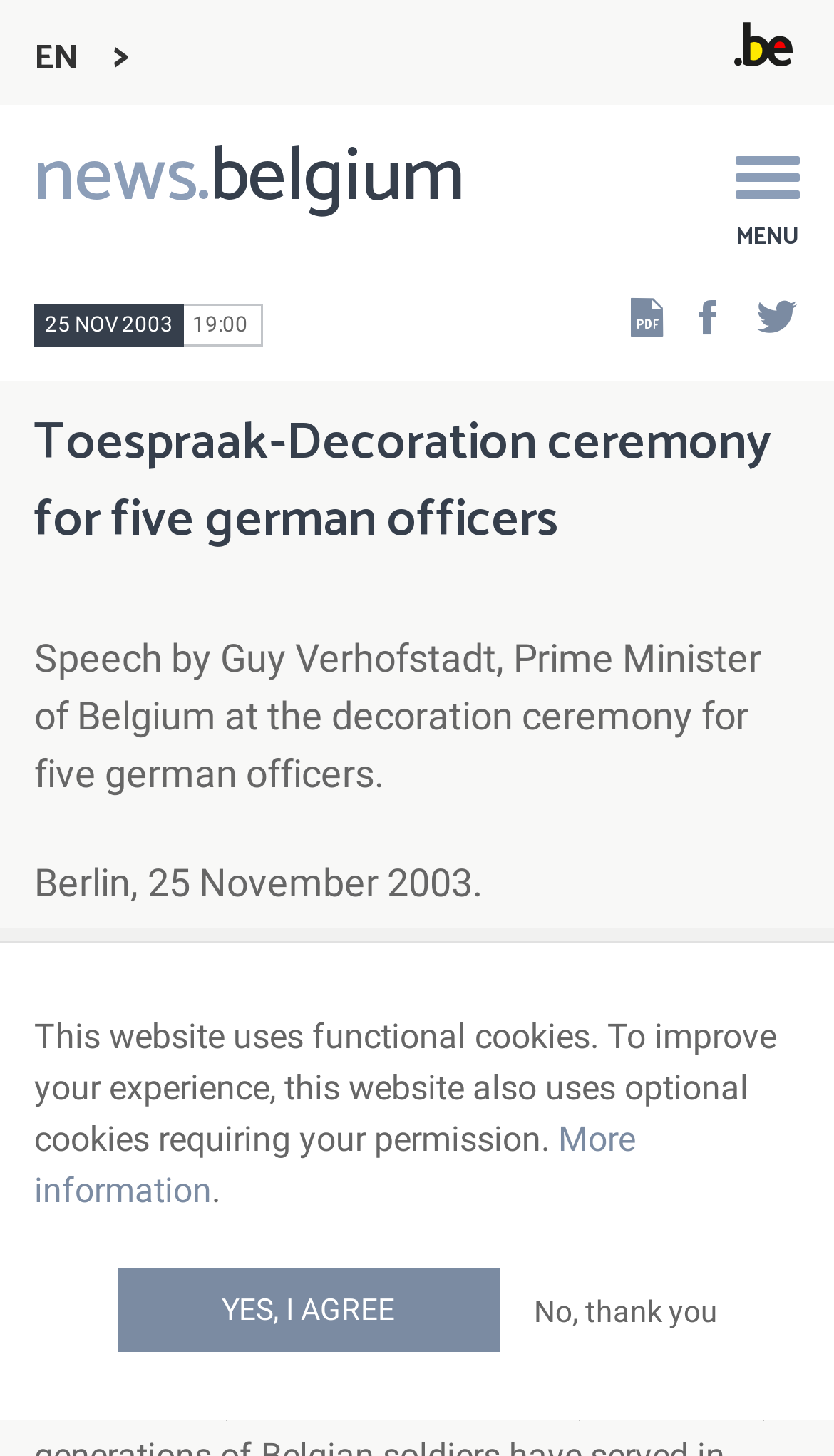Please specify the bounding box coordinates of the element that should be clicked to execute the given instruction: 'Switch to English'. Ensure the coordinates are four float numbers between 0 and 1, expressed as [left, top, right, bottom].

[0.041, 0.0, 0.154, 0.06]